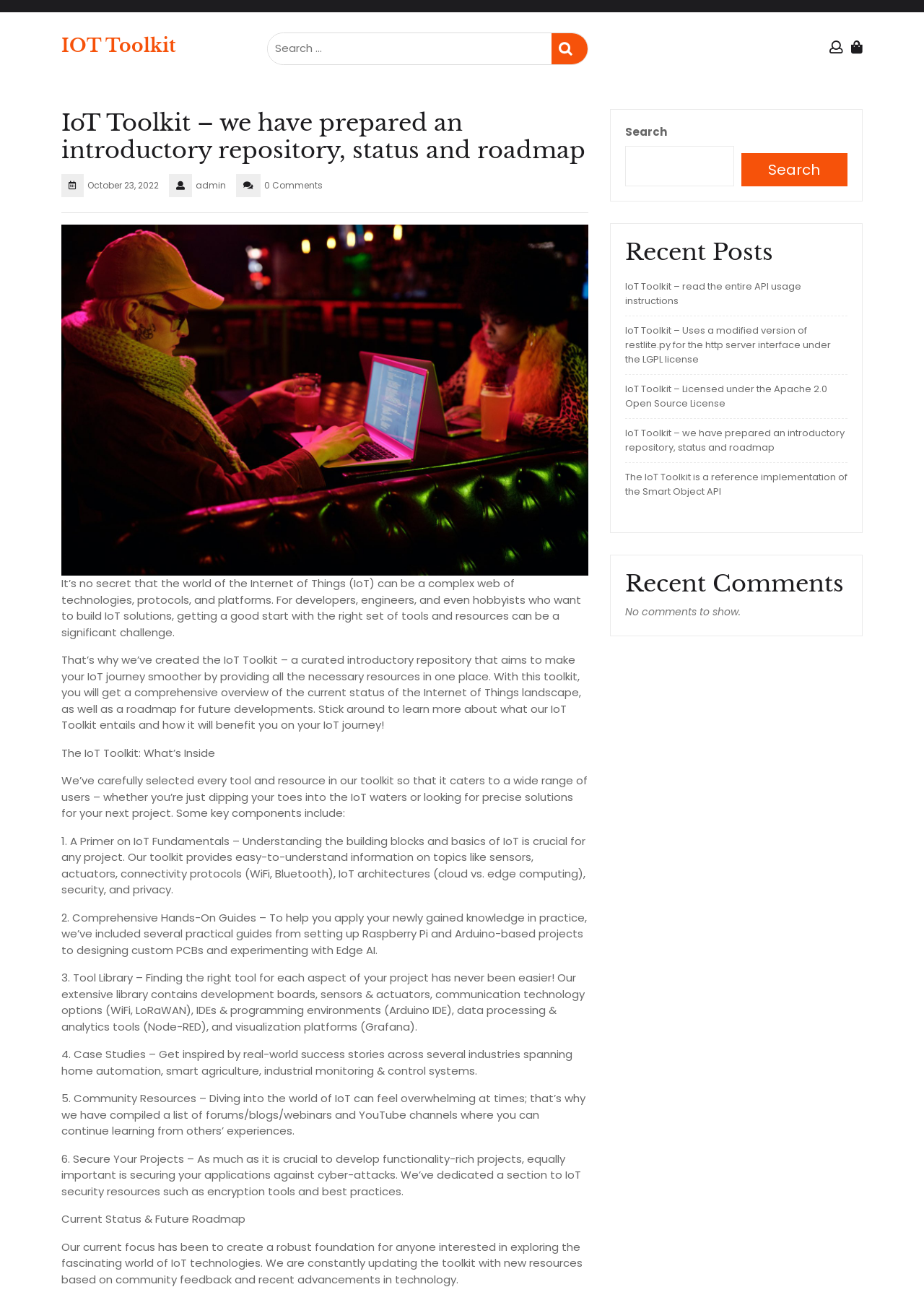Create a full and detailed caption for the entire webpage.

The webpage is about the IoT Toolkit, a curated introductory repository for developers, engineers, and hobbyists who want to build IoT solutions. At the top, there is a heading "IOT Toolkit" and a search box with a "Search" button next to it. On the top right, there are two icons, possibly for social media or other external links.

Below the search box, there is a heading "IoT Toolkit – we have prepared an introductory repository, status and roadmap" followed by the date "October 23, 2022" and the author "admin". There is also a note indicating "0 Comments".

The main content of the page is divided into sections. The first section introduces the IoT Toolkit, explaining that it aims to make the IoT journey smoother by providing necessary resources in one place. The toolkit includes a comprehensive overview of the current IoT landscape and a roadmap for future developments.

The next section, "The IoT Toolkit: What’s Inside", lists the key components of the toolkit. These include a primer on IoT fundamentals, comprehensive hands-on guides, a tool library, case studies, community resources, and security resources.

Below this section, there is a heading "Current Status & Future Roadmap" followed by a paragraph explaining that the current focus is to create a robust foundation for IoT exploration and that the toolkit is constantly being updated with new resources.

On the right side of the page, there is a section "Recent Posts" with several links to related articles or resources. Below this section, there is a "Recent Comments" section, but it indicates that there are no comments to show.

Overall, the webpage provides an introduction to the IoT Toolkit and its components, as well as resources for developers, engineers, and hobbyists interested in IoT solutions.